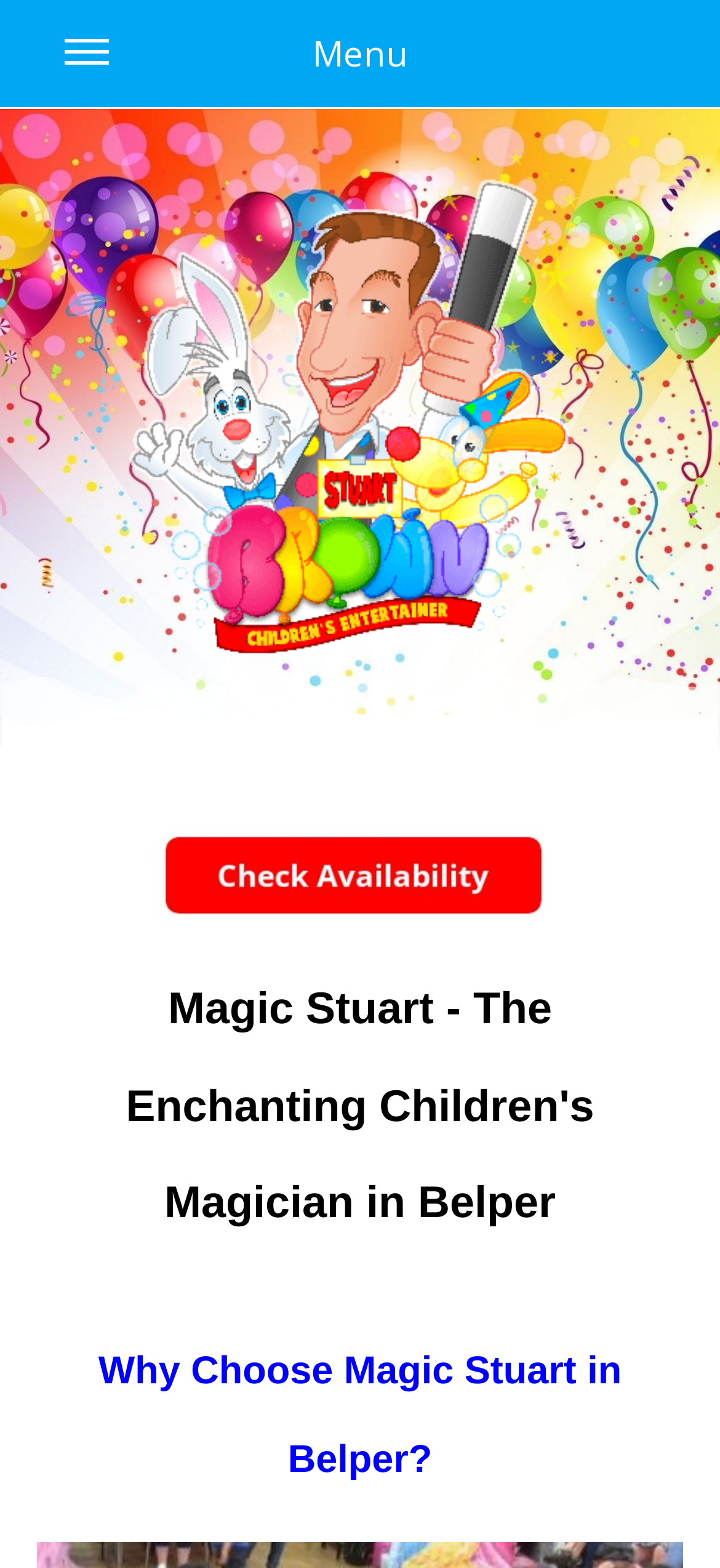What is the orientation of the separator element?
Refer to the image and provide a concise answer in one word or phrase.

Horizontal